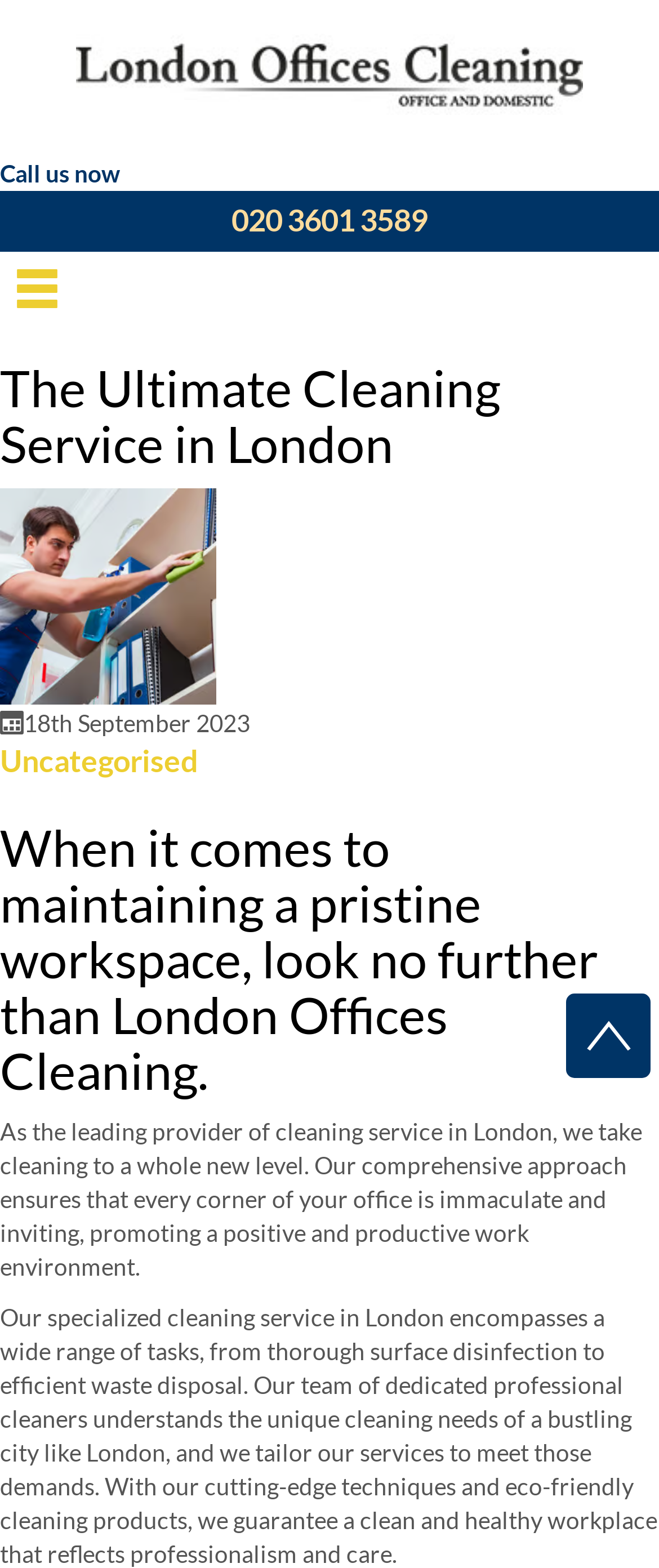Reply to the question with a single word or phrase:
What is the focus of the cleaning services provided?

Office cleaning